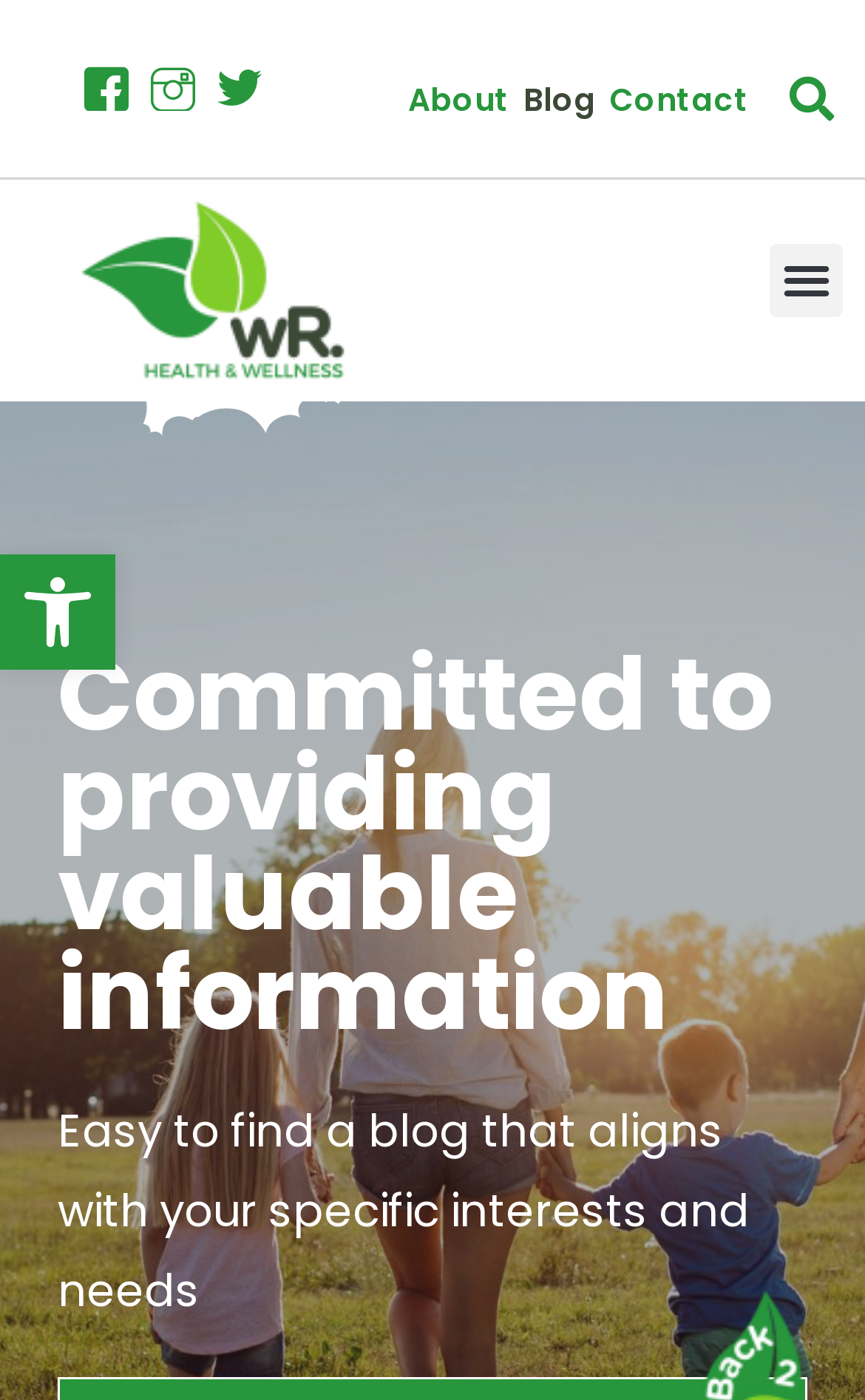Look at the image and give a detailed response to the following question: What is the purpose of the Writers Recipe Health and Wellness Blogs?

Based on the webpage's structure and content, it appears that the purpose of the Writers Recipe Health and Wellness Blogs is to provide informative and insightful articles related to health, fitness, and well-being.